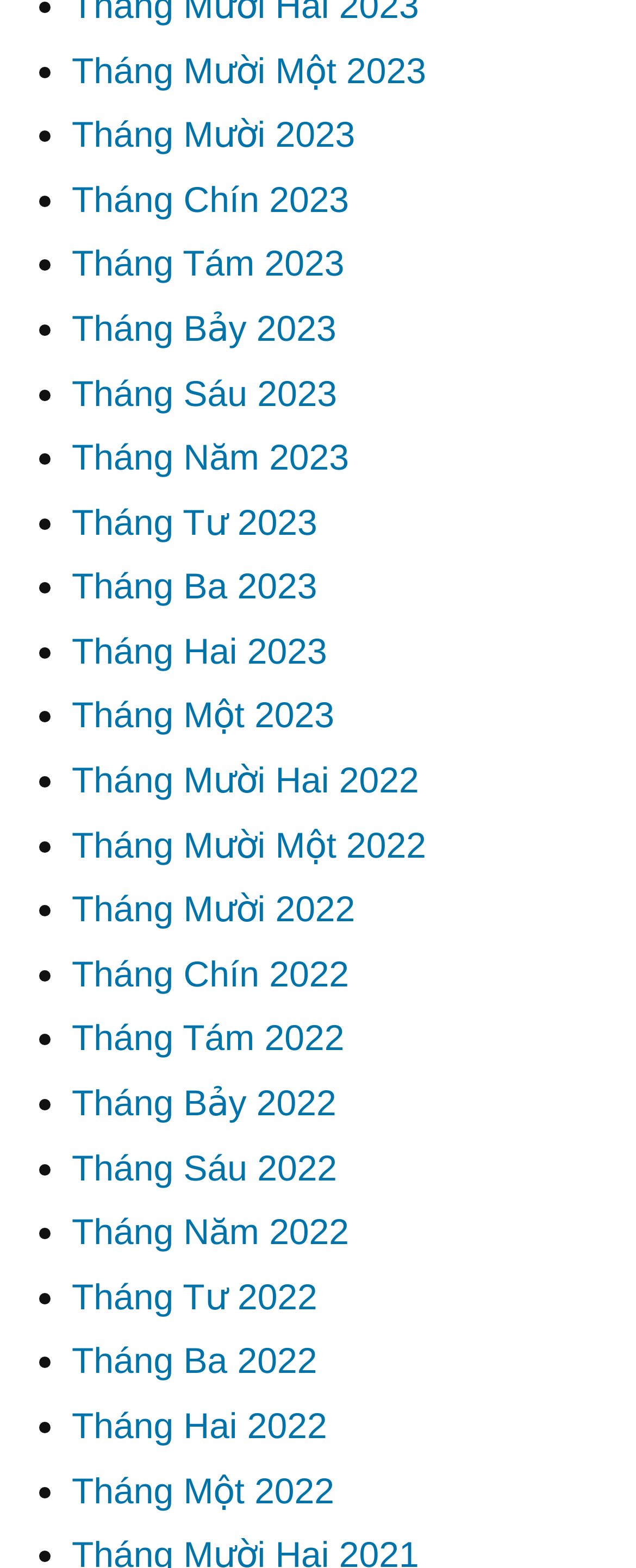Identify the bounding box coordinates for the region of the element that should be clicked to carry out the instruction: "View August 2023". The bounding box coordinates should be four float numbers between 0 and 1, i.e., [left, top, right, bottom].

[0.113, 0.155, 0.541, 0.181]